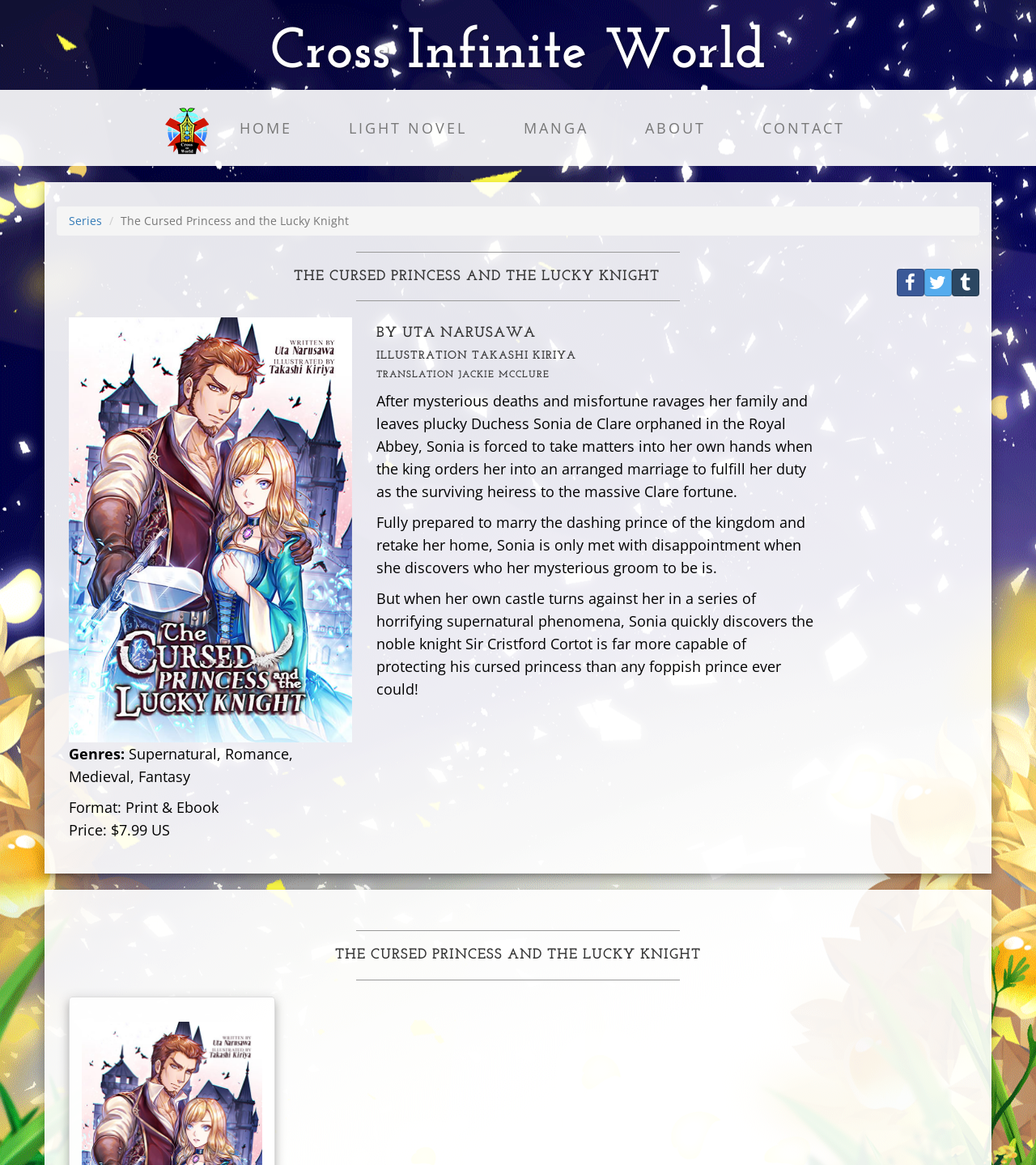Pinpoint the bounding box coordinates of the clickable element needed to complete the instruction: "Read more about the series". The coordinates should be provided as four float numbers between 0 and 1: [left, top, right, bottom].

[0.066, 0.183, 0.098, 0.196]